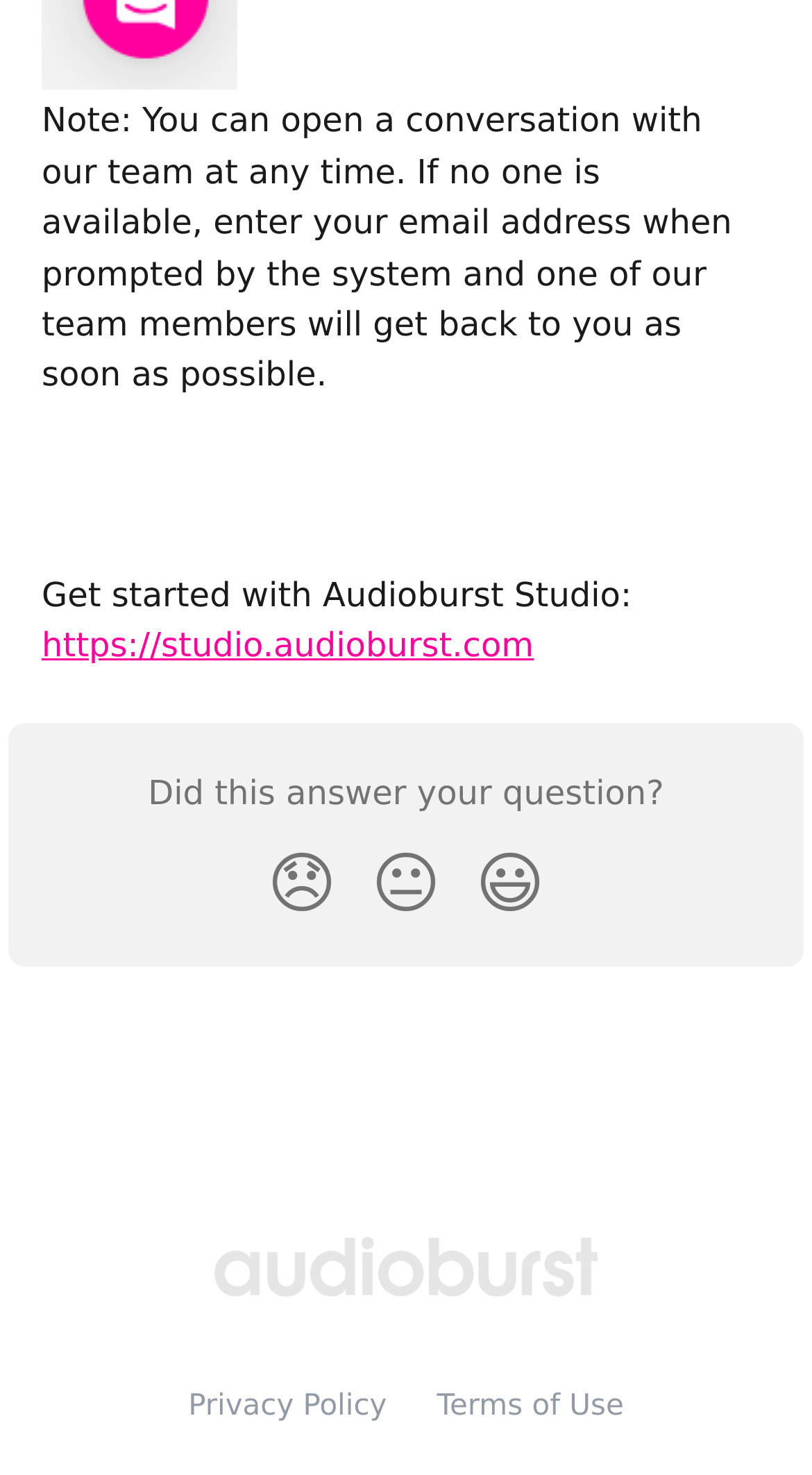Using the image as a reference, answer the following question in as much detail as possible:
What is the purpose of the link 'https://studio.audioburst.com'?

The link 'https://studio.audioburst.com' is provided to help users get started with Audioburst Studio, as indicated by the preceding text 'Get started with Audioburst Studio:'.